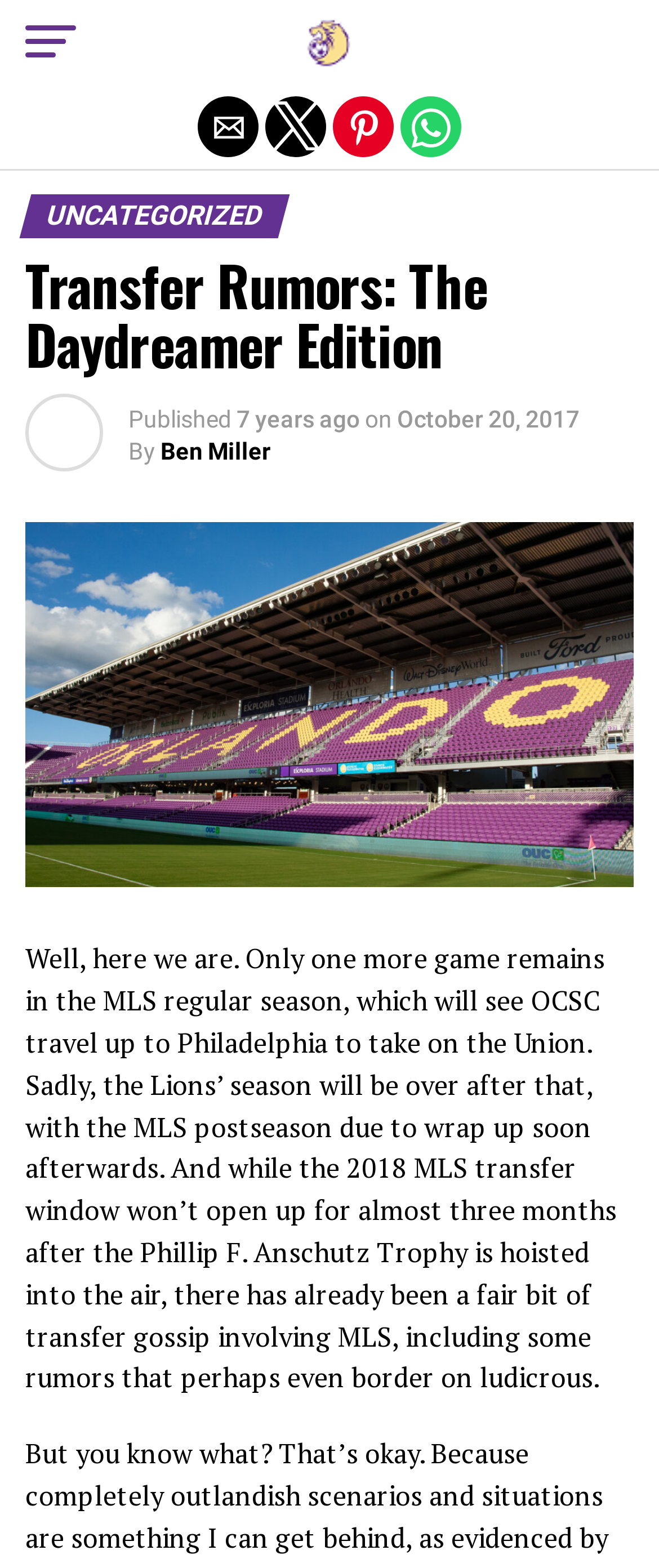Using the webpage screenshot, locate the HTML element that fits the following description and provide its bounding box: "parent_node: The Mane Land".

[0.462, 0.027, 0.538, 0.047]